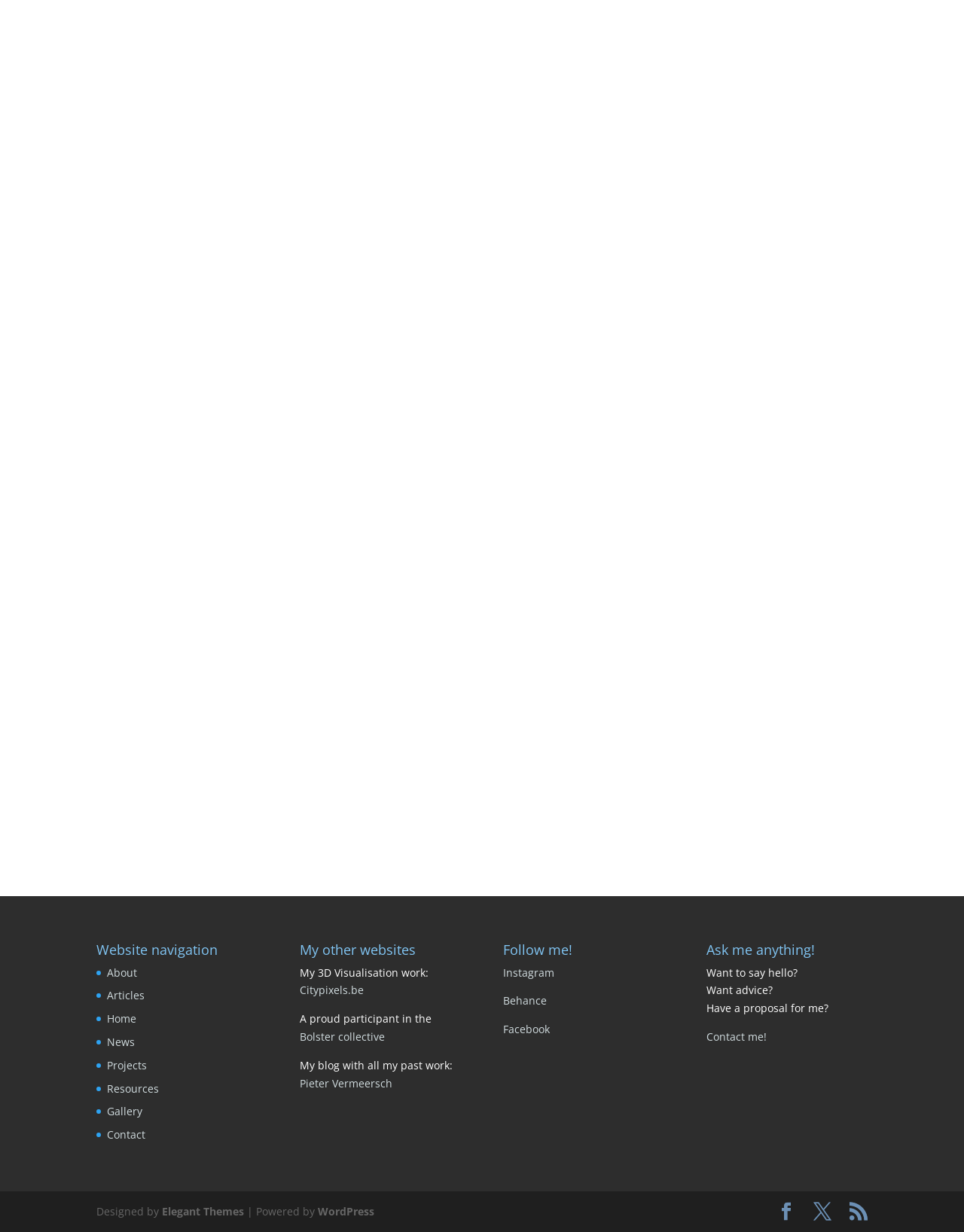What is the name of the theme used to design the website?
Observe the image and answer the question with a one-word or short phrase response.

Elegant Themes